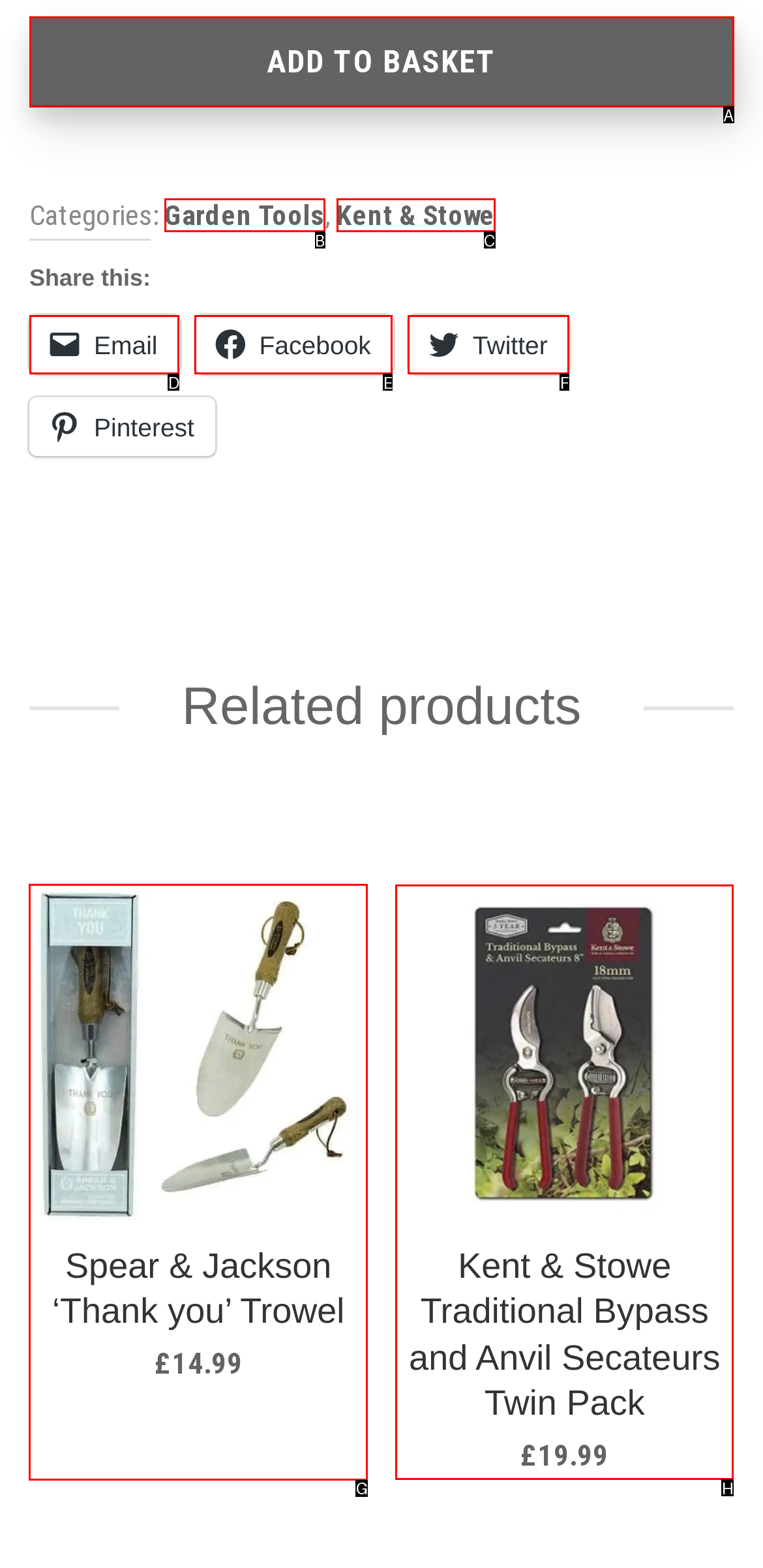Select the appropriate letter to fulfill the given instruction: View related product Spear & Jackson ‘Thank you’ Trowel
Provide the letter of the correct option directly.

G